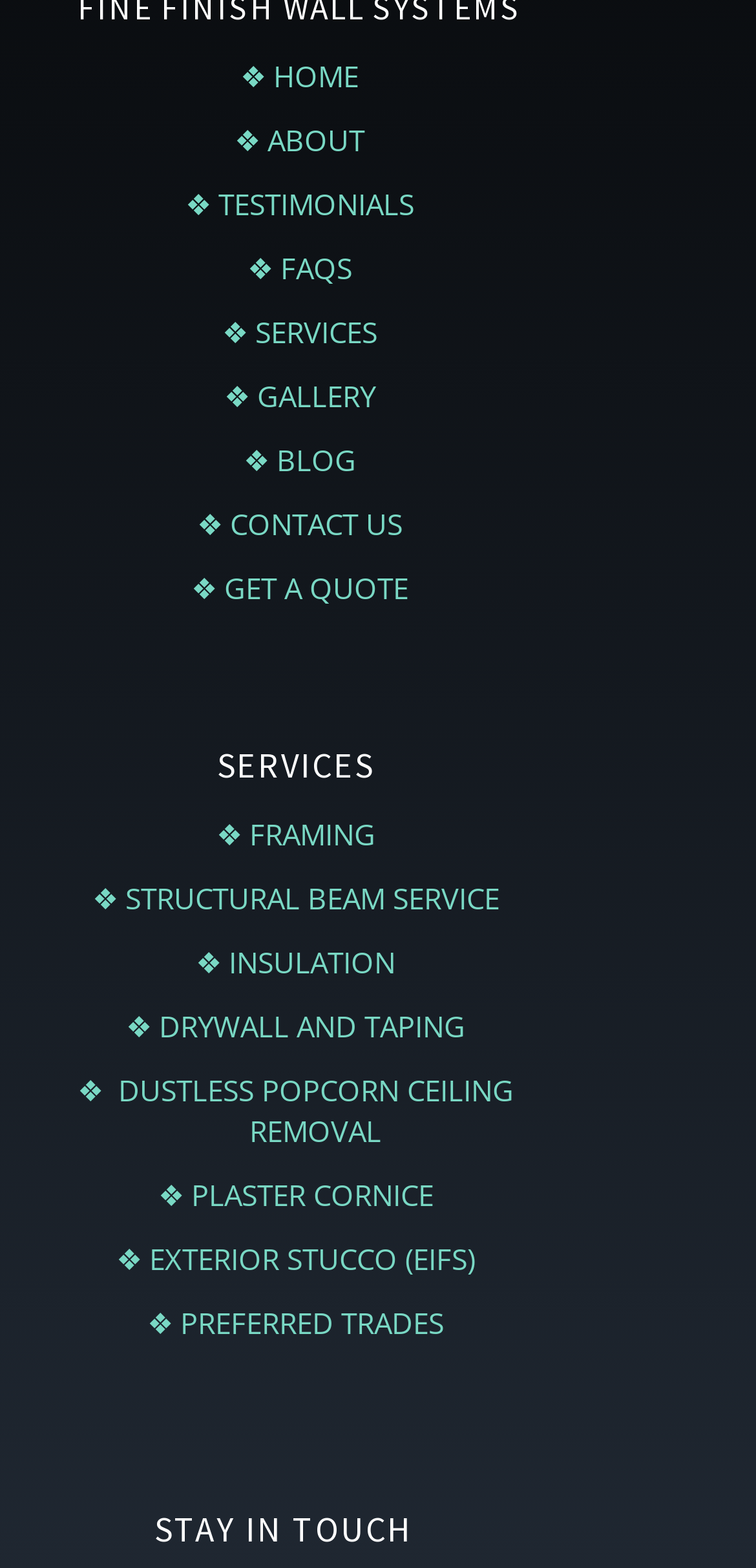Predict the bounding box of the UI element based on this description: "❖ Structural Beam Service".

[0.122, 0.56, 0.66, 0.586]